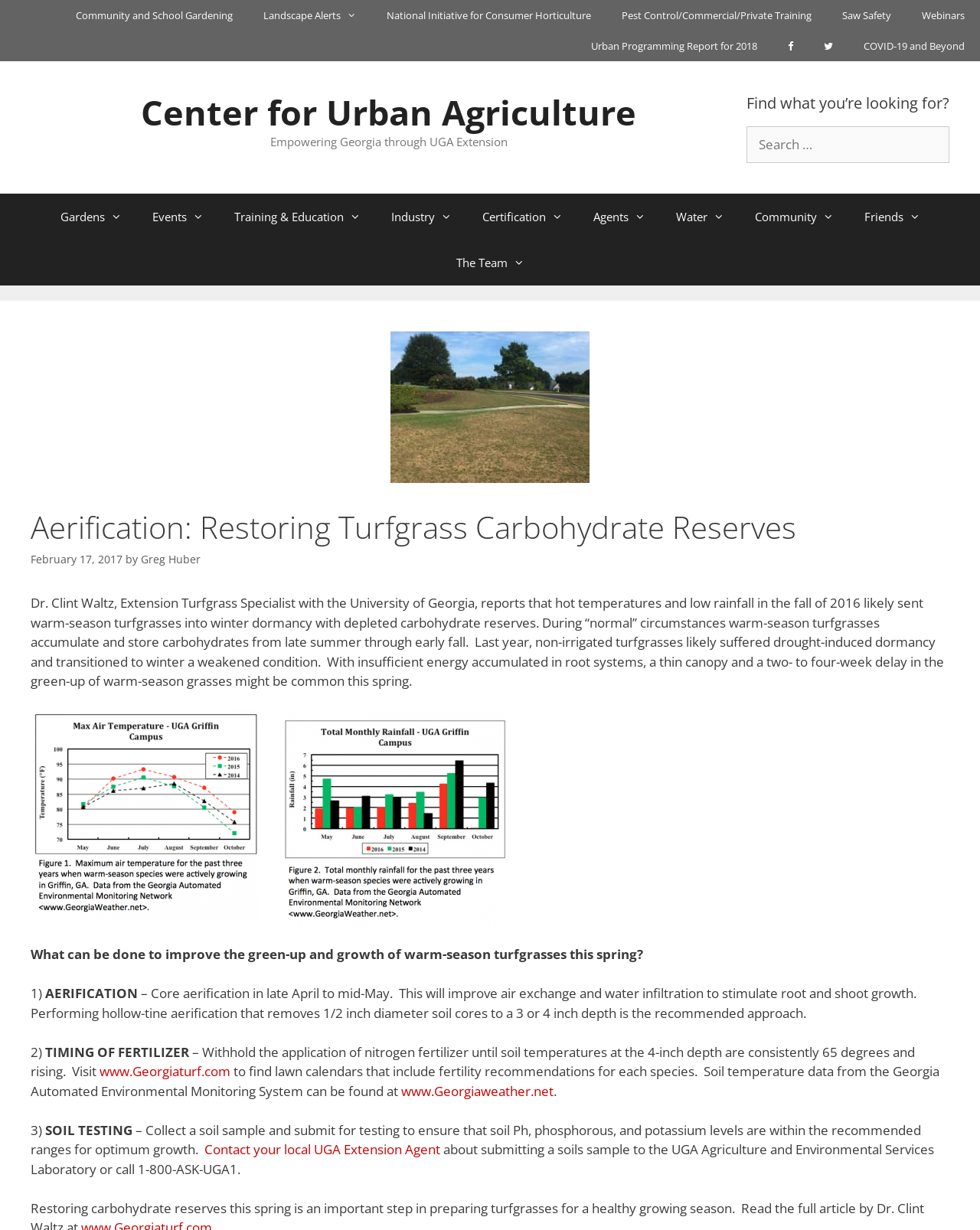Locate the bounding box coordinates of the element that should be clicked to fulfill the instruction: "Contact your local UGA Extension Agent".

[0.209, 0.927, 0.449, 0.942]